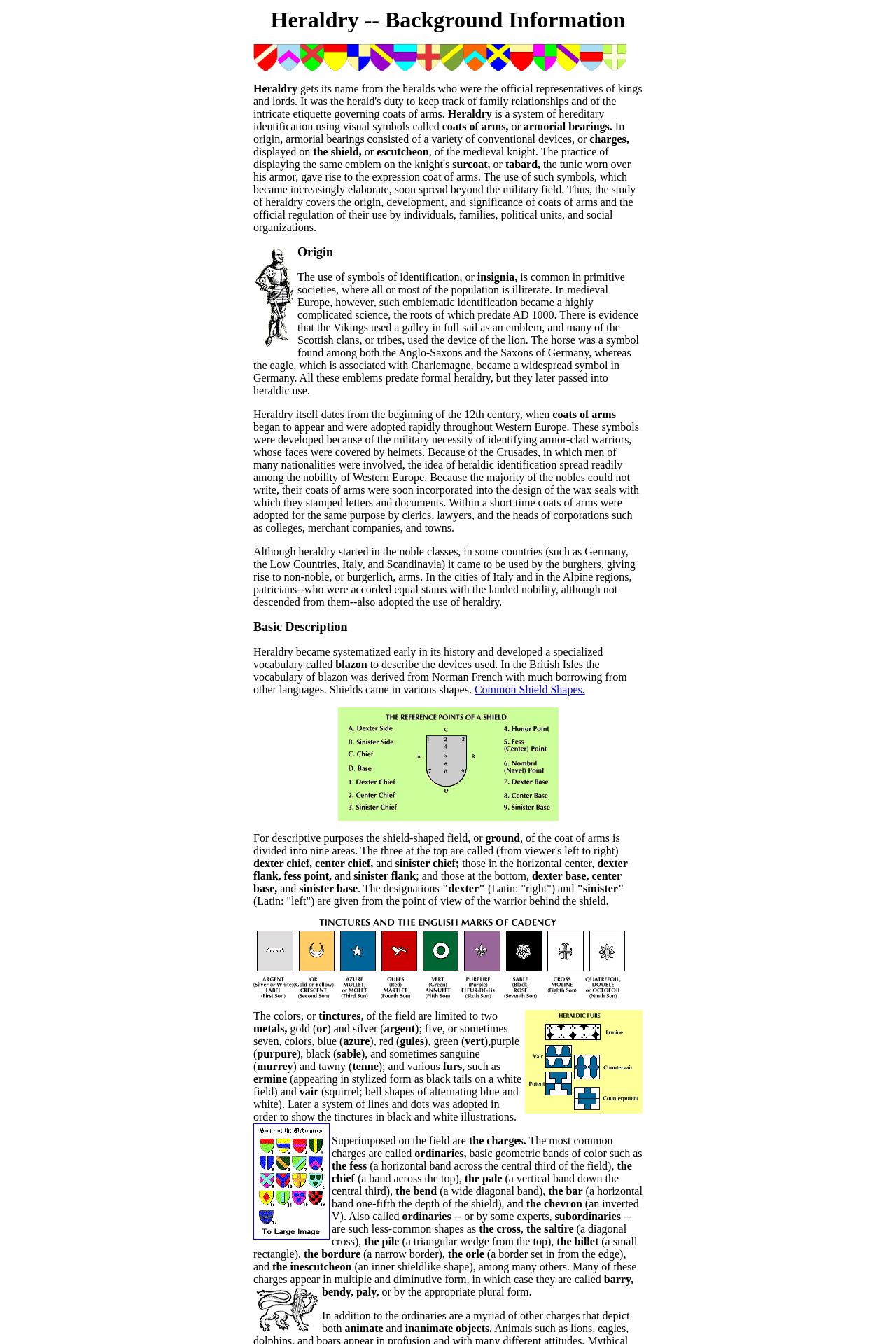What is the term for a vertical band down the central third of a shield?
Examine the image and give a concise answer in one word or a short phrase.

Pale